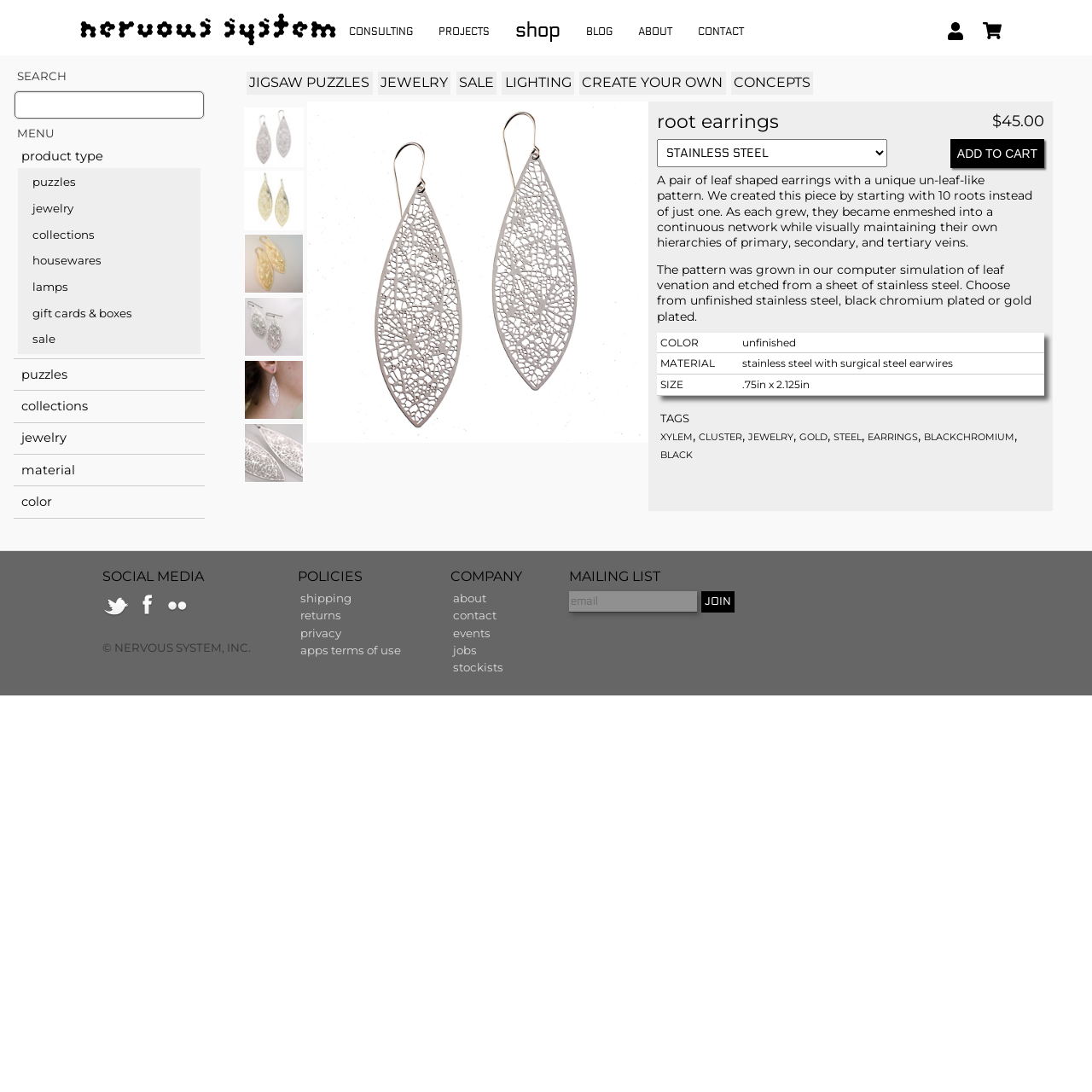What is the shape of the earrings?
Look at the image and respond with a one-word or short-phrase answer.

leaf shaped